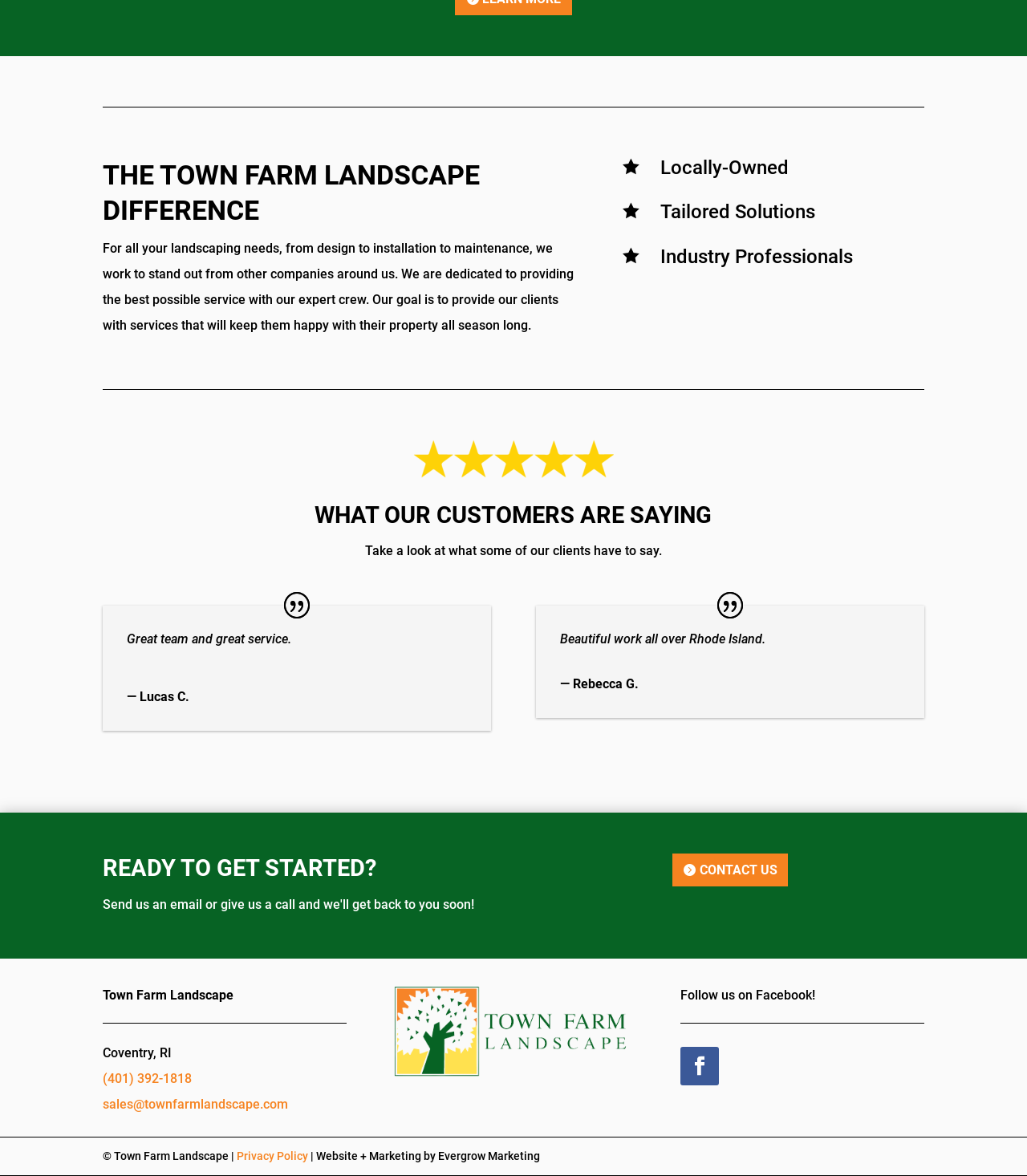How can one contact Town Farm Landscape?
Refer to the image and provide a one-word or short phrase answer.

Contact us link